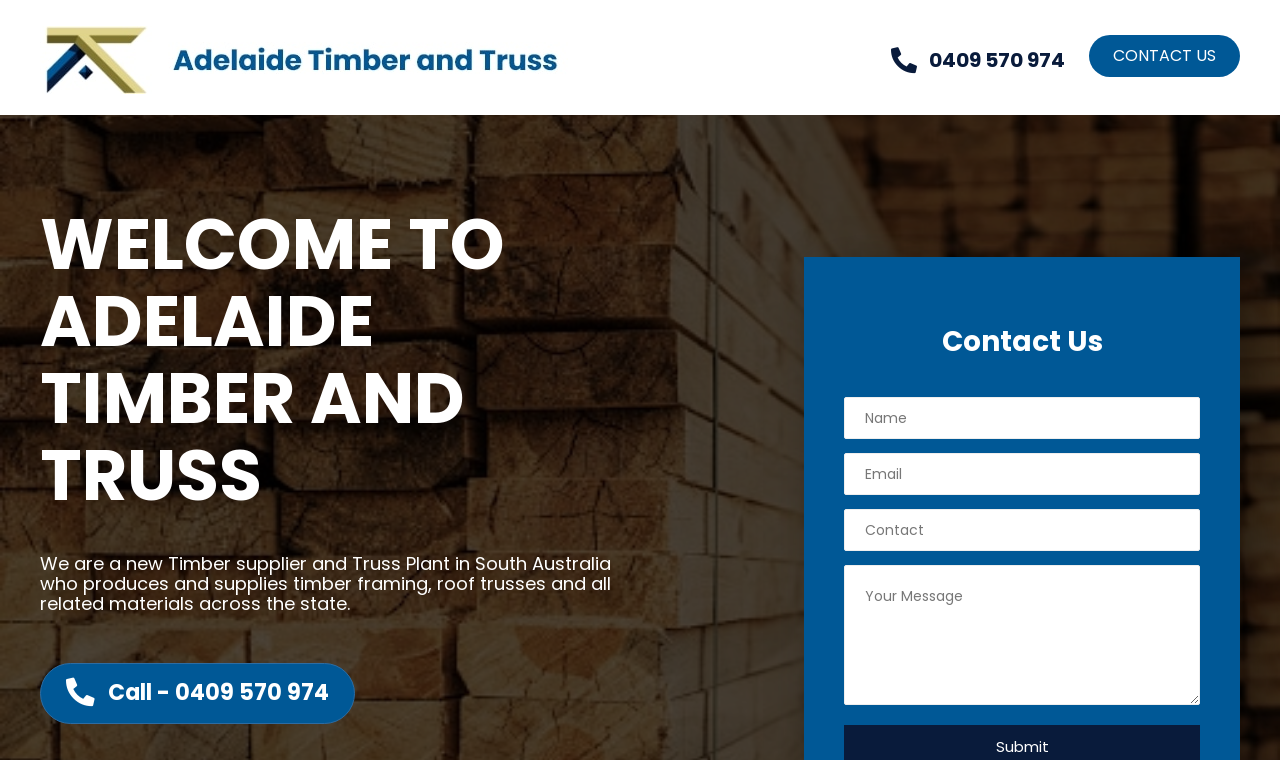How many textboxes are there in the contact form?
Look at the screenshot and provide an in-depth answer.

I found the contact form by looking at the section with the heading 'Contact Us', and inside it, I counted four textboxes where users can input their information.